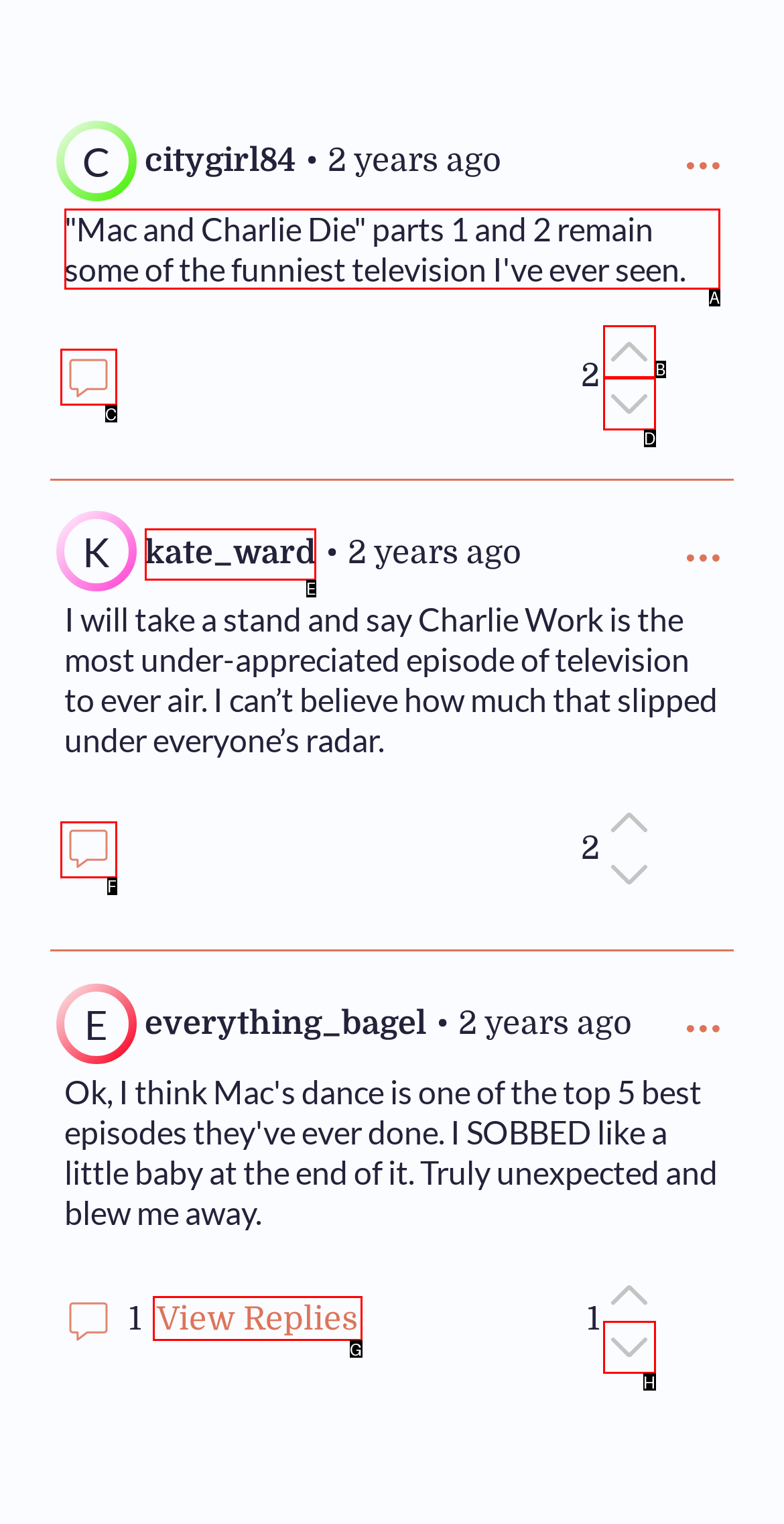Select the letter of the option that should be clicked to achieve the specified task: Reply to comment. Respond with just the letter.

C